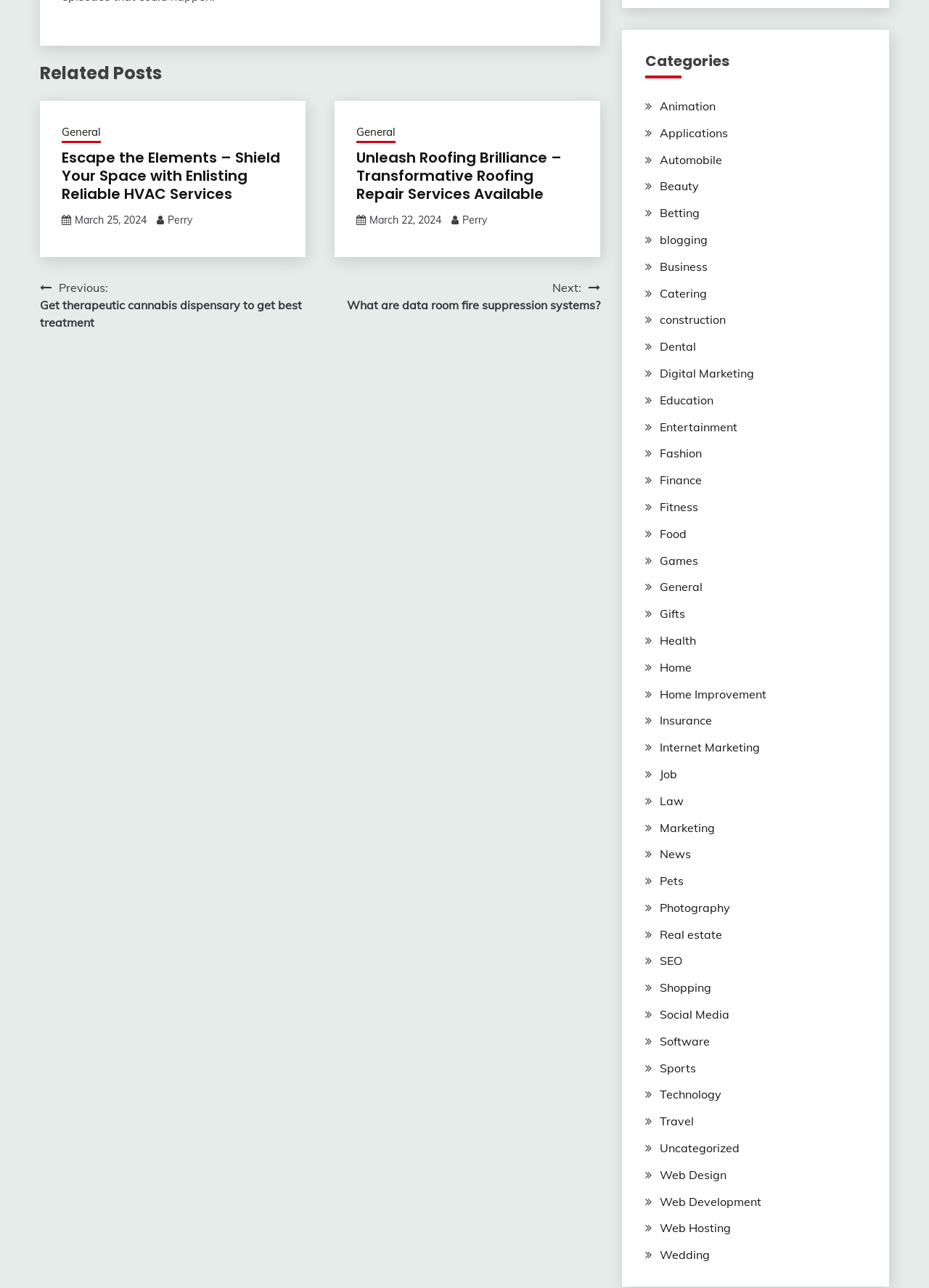Please mark the bounding box coordinates of the area that should be clicked to carry out the instruction: "Click on 'Related Posts'".

[0.043, 0.047, 0.646, 0.067]